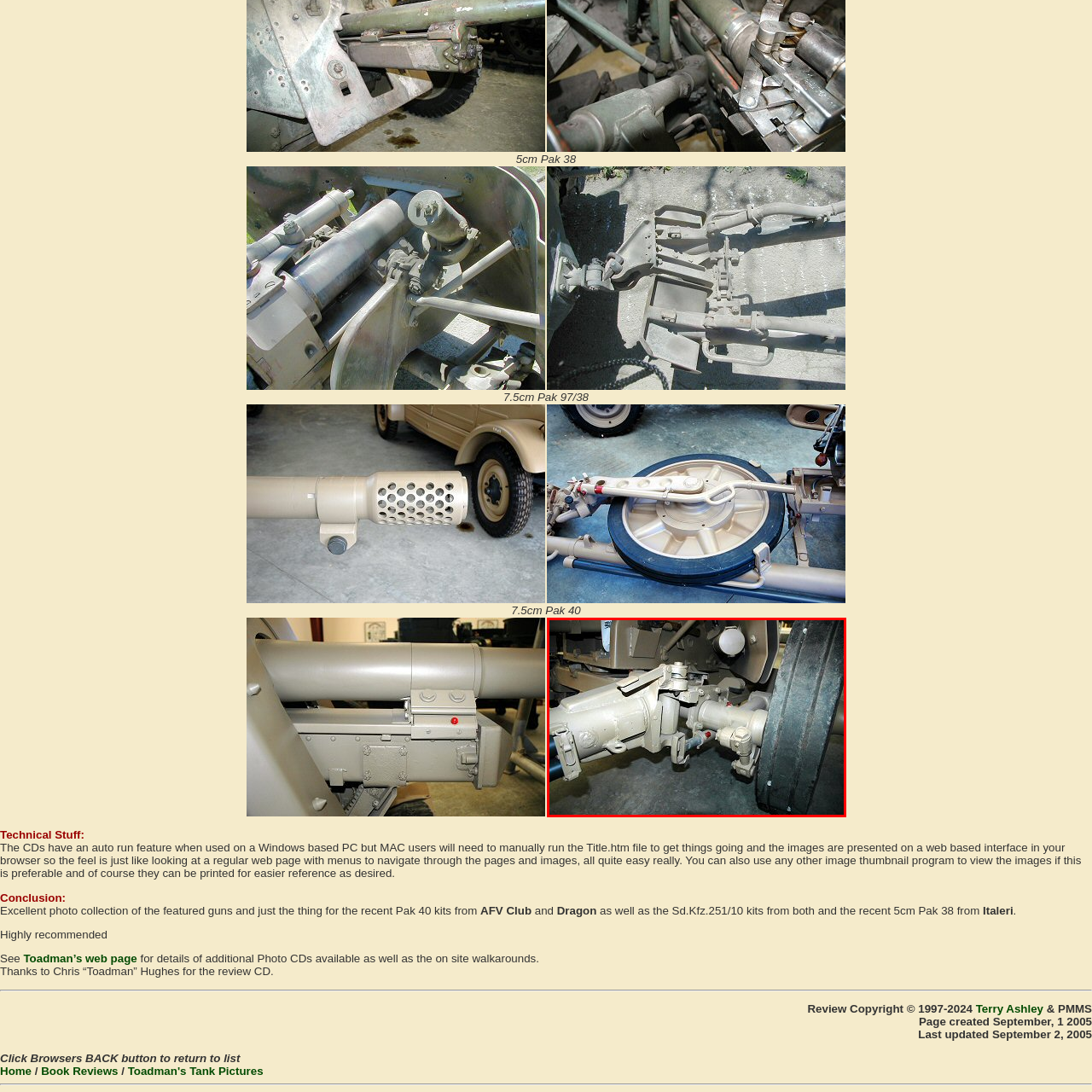What other artillery models are featured in the same resource?
Focus on the image bounded by the red box and reply with a one-word or phrase answer.

5cm Pak 38 and 7.5cm Pak 97/38